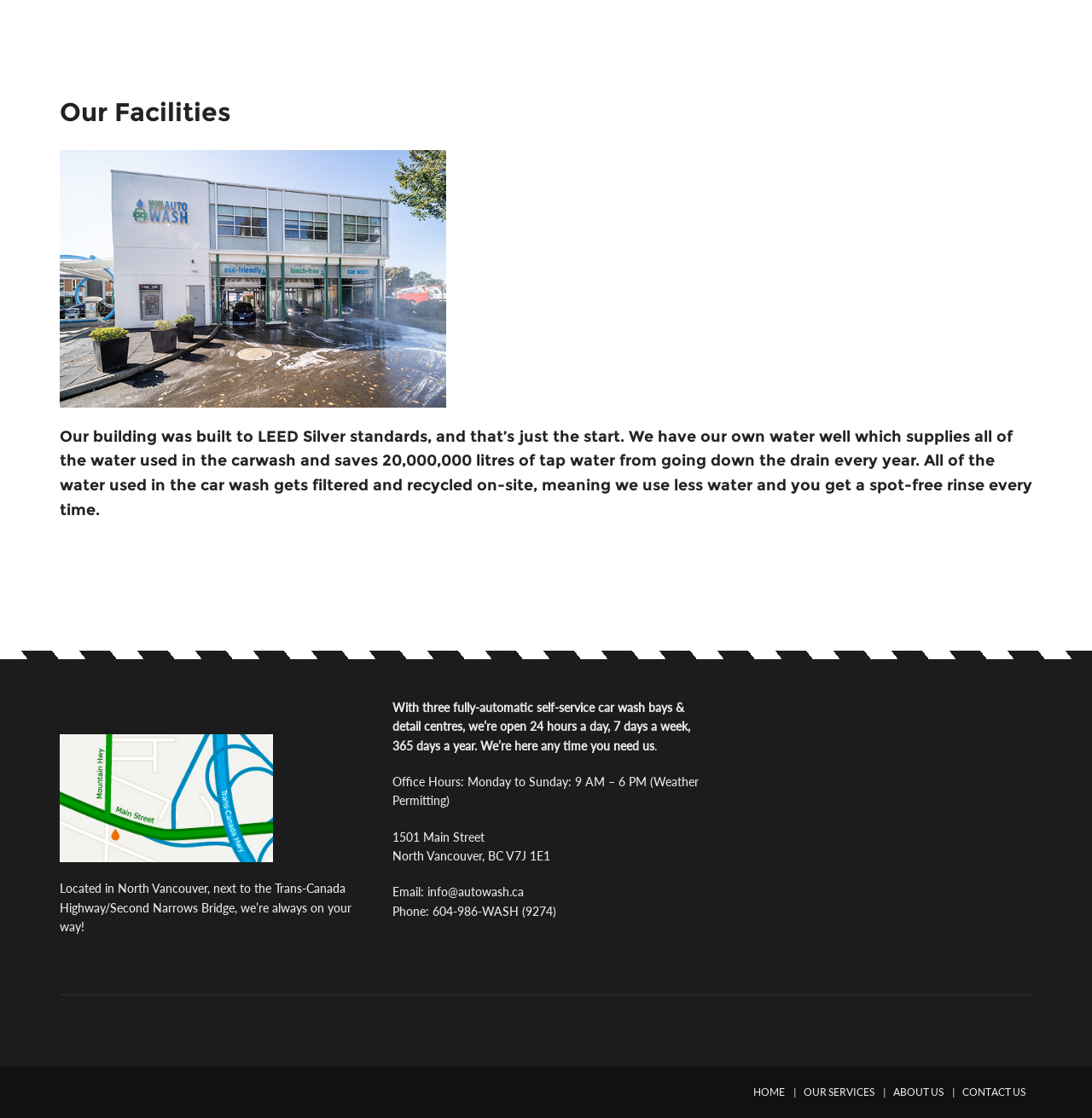What is the standard of the building?
Answer the question with just one word or phrase using the image.

LEED Silver